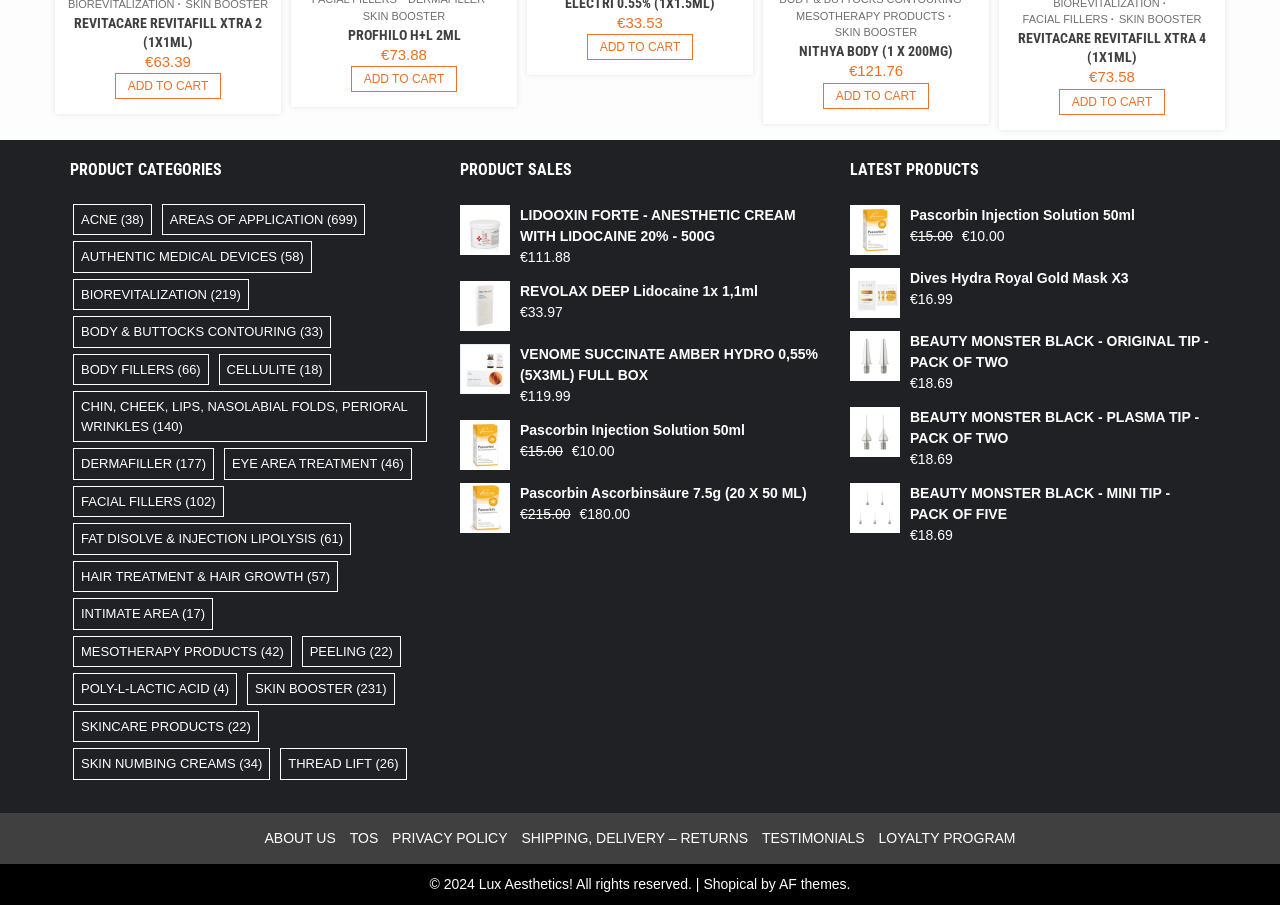Identify the bounding box coordinates of the region that should be clicked to execute the following instruction: "Explore 'MESOTHERAPY PRODUCTS'".

[0.622, 0.009, 0.738, 0.027]